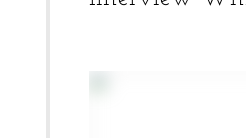Using the details from the image, please elaborate on the following question: Is the interview part of a series?

The interview is part of a series because the context suggests that this interview is part of a broader content series highlighting various musical artists, which implies that there are other similar interviews or features on the webpage.